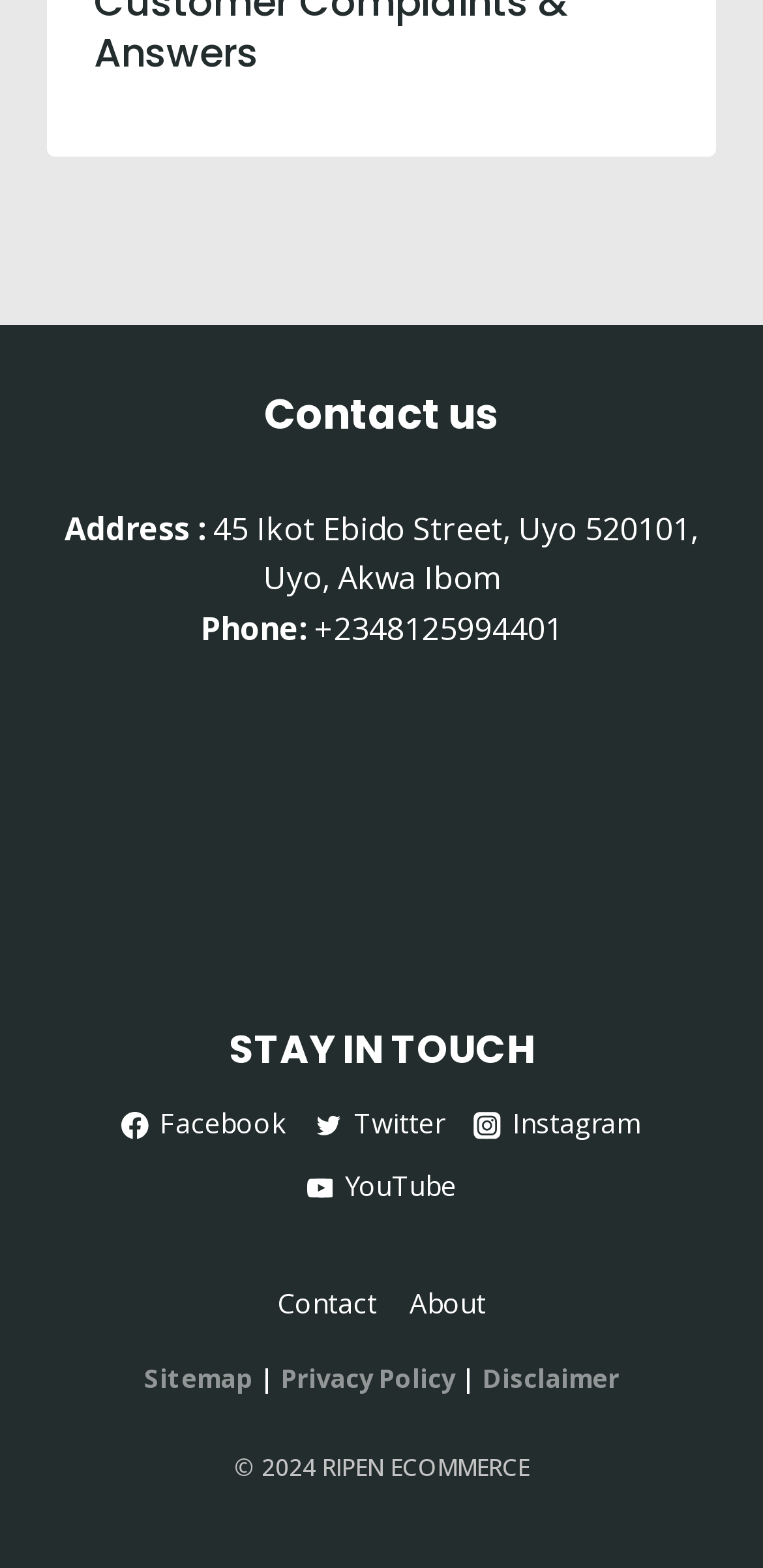Using the provided description: "Sitemap", find the bounding box coordinates of the corresponding UI element. The output should be four float numbers between 0 and 1, in the format [left, top, right, bottom].

[0.188, 0.868, 0.332, 0.89]